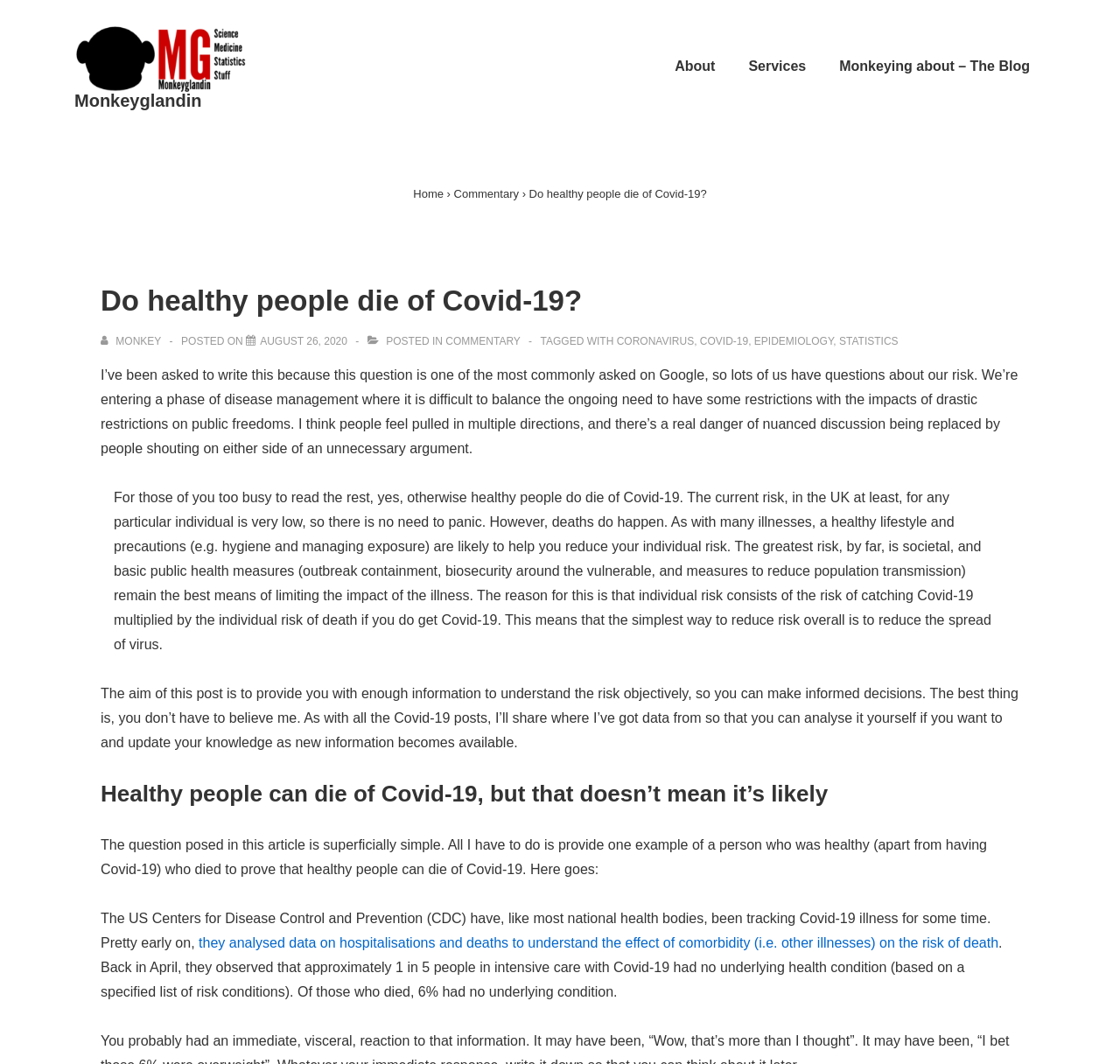What is the category of the current post?
Answer the question in a detailed and comprehensive manner.

The category of the current post can be found at the bottom of the post, where it says 'POSTED IN COMMENTARY'.